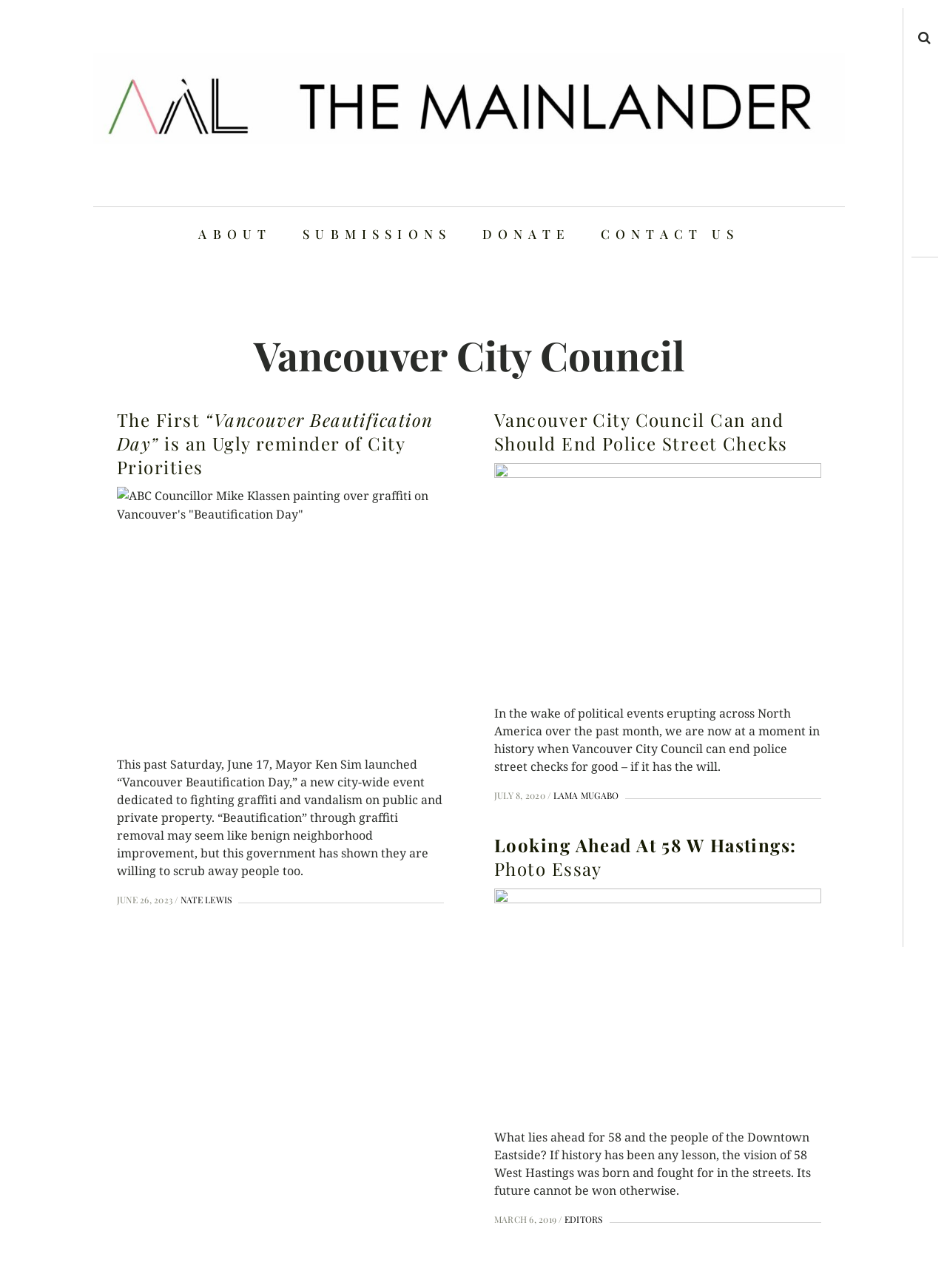From the screenshot, find the bounding box of the UI element matching this description: "Read More". Supply the bounding box coordinates in the form [left, top, right, bottom], each a float between 0 and 1.

[0.522, 0.36, 0.867, 0.529]